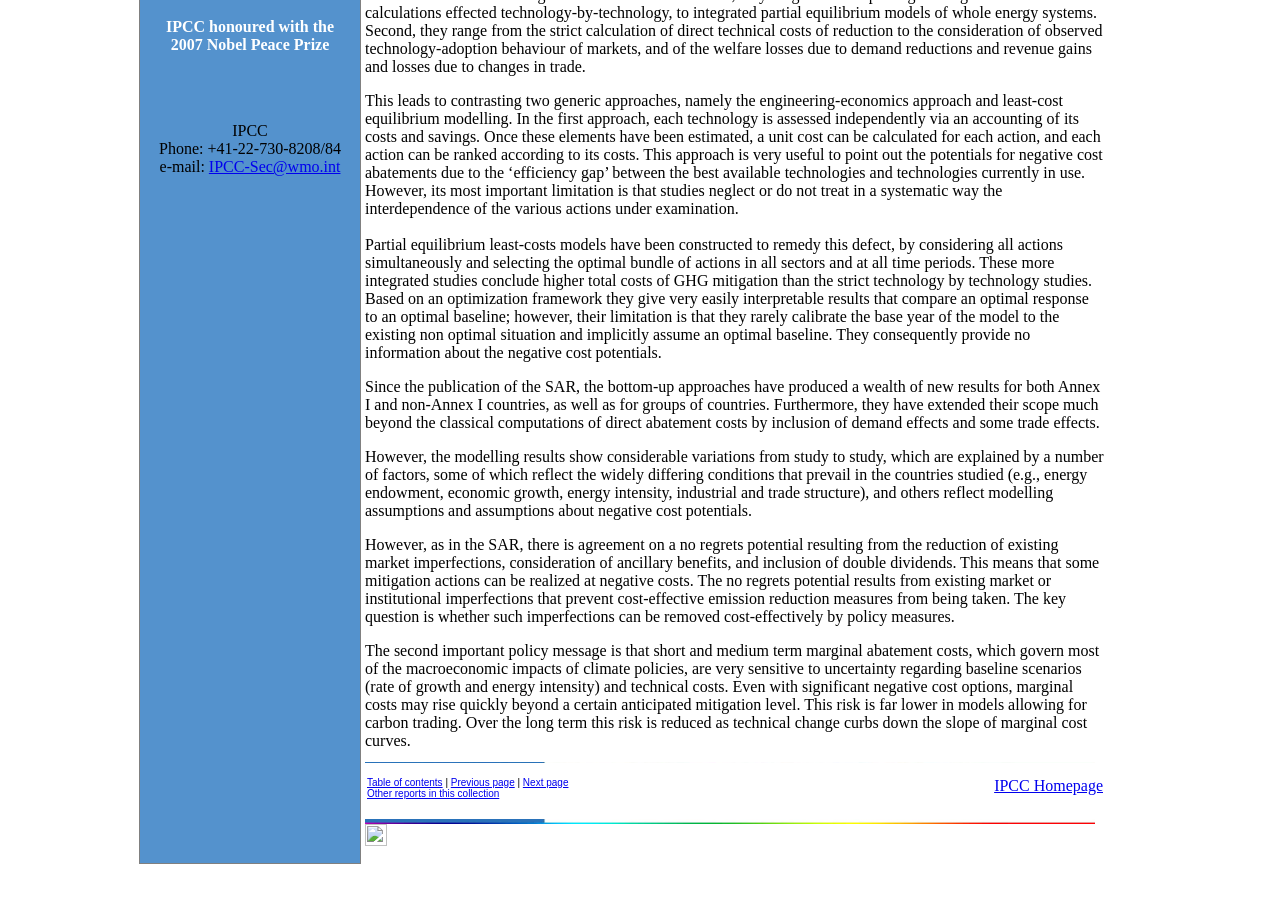Locate the bounding box of the UI element described by: "Previous page" in the given webpage screenshot.

[0.352, 0.865, 0.402, 0.877]